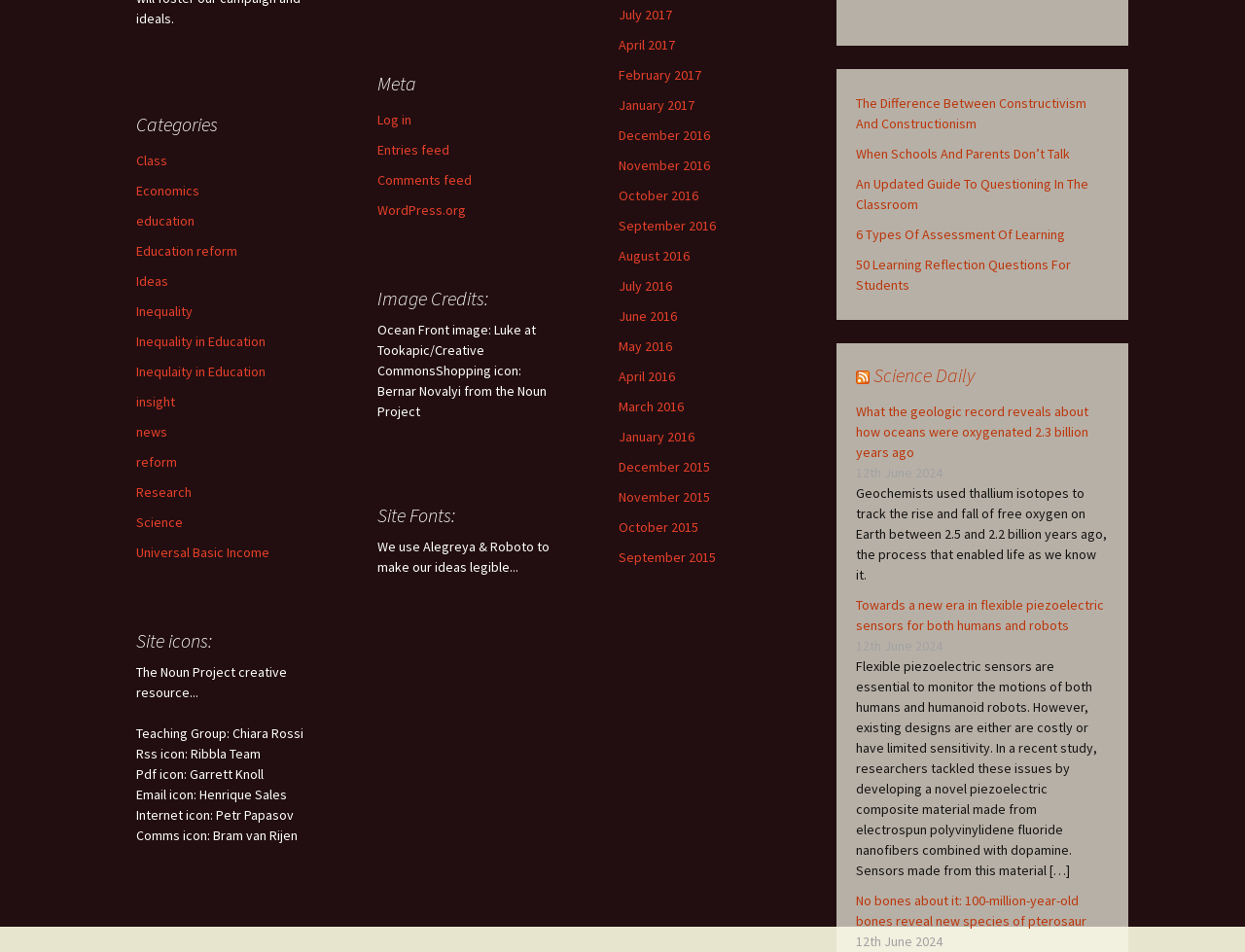Identify the bounding box coordinates of the area that should be clicked in order to complete the given instruction: "Click on the 'Log in' link". The bounding box coordinates should be four float numbers between 0 and 1, i.e., [left, top, right, bottom].

[0.303, 0.116, 0.33, 0.135]